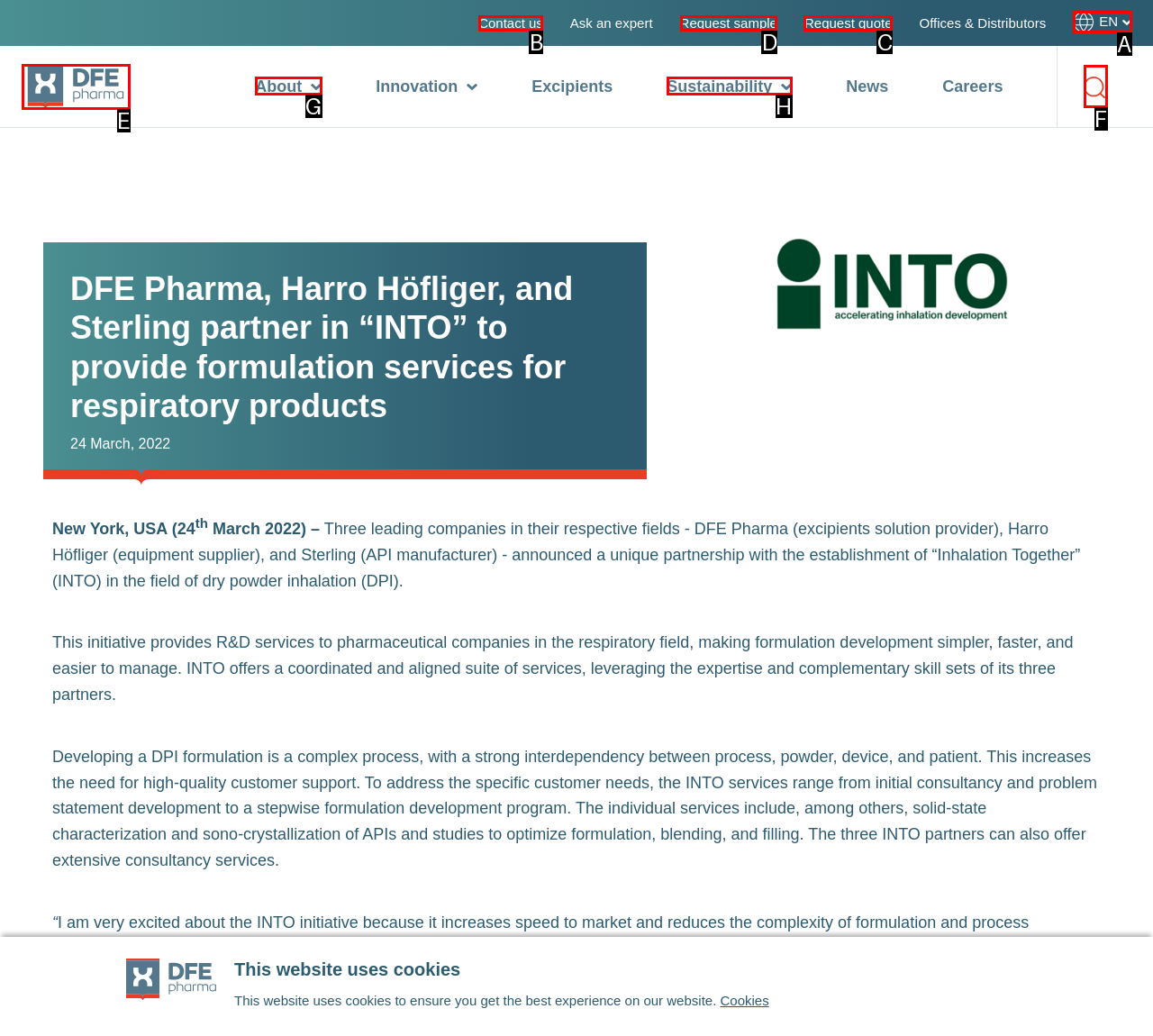Point out which HTML element you should click to fulfill the task: Request a sample.
Provide the option's letter from the given choices.

D